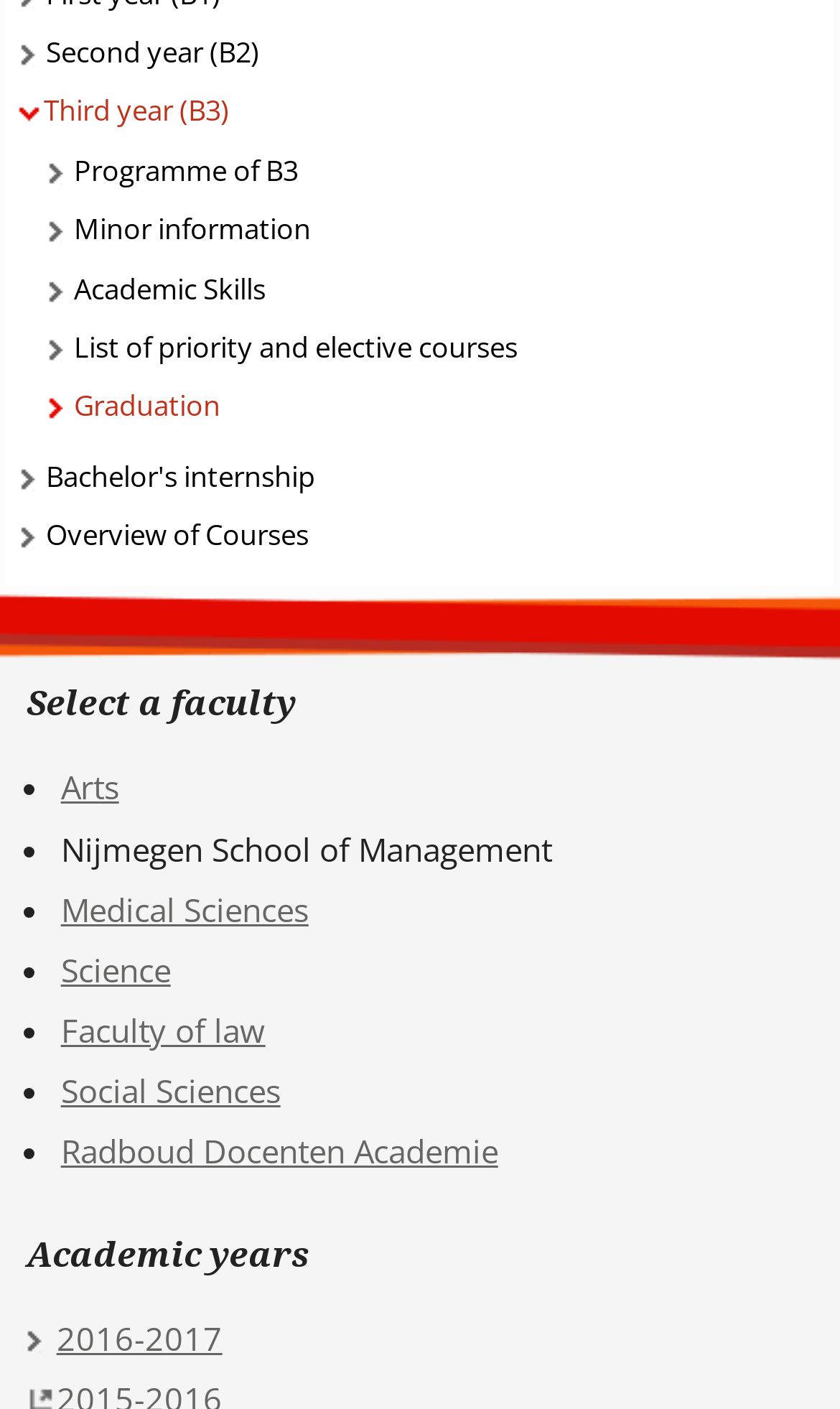How many links are related to internships?
Provide a thorough and detailed answer to the question.

I found one link related to internships: 'Bachelor's internship'.